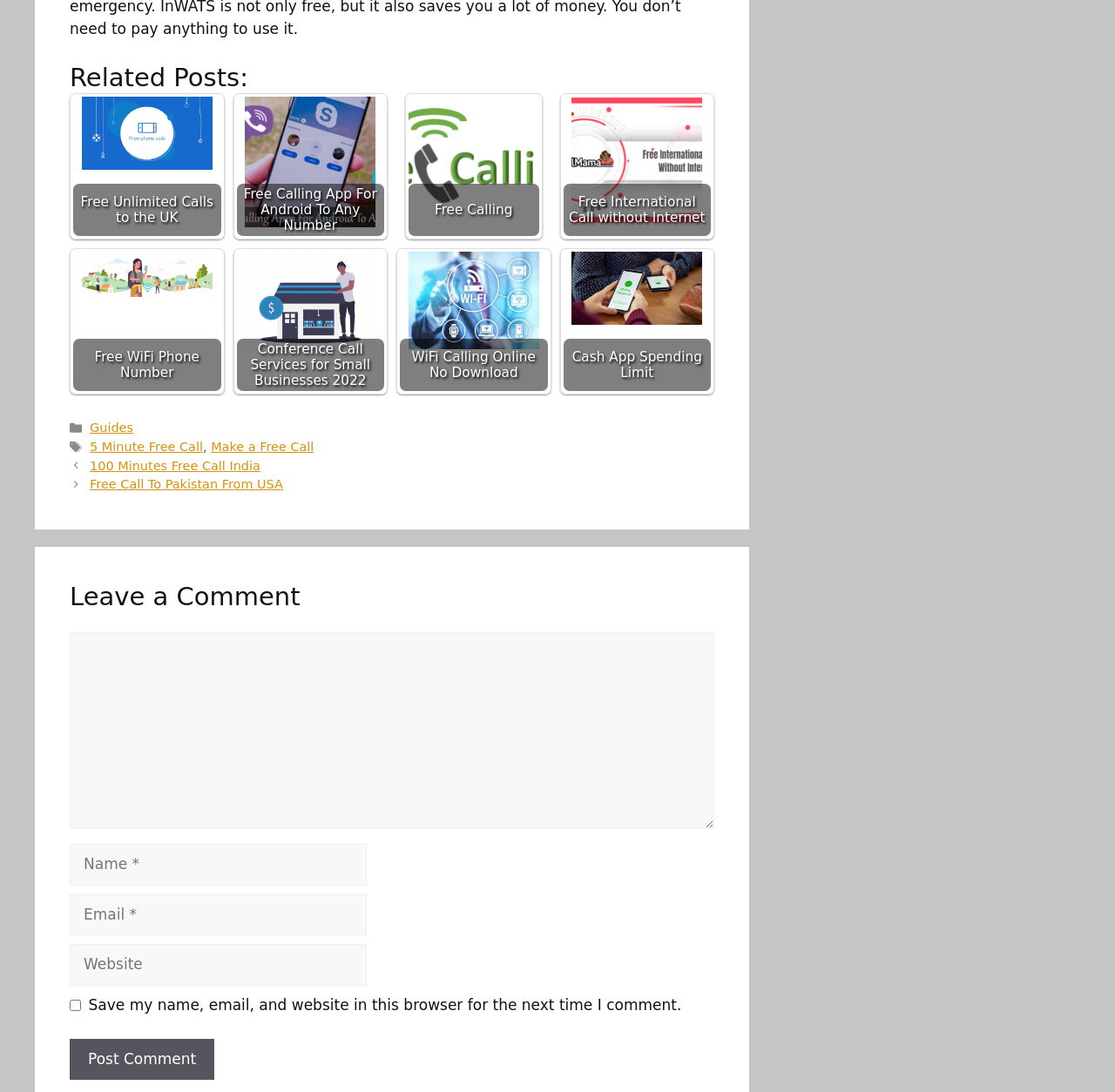What is the title of the first related post?
Using the image, answer in one word or phrase.

Free Unlimited Calls to the UK